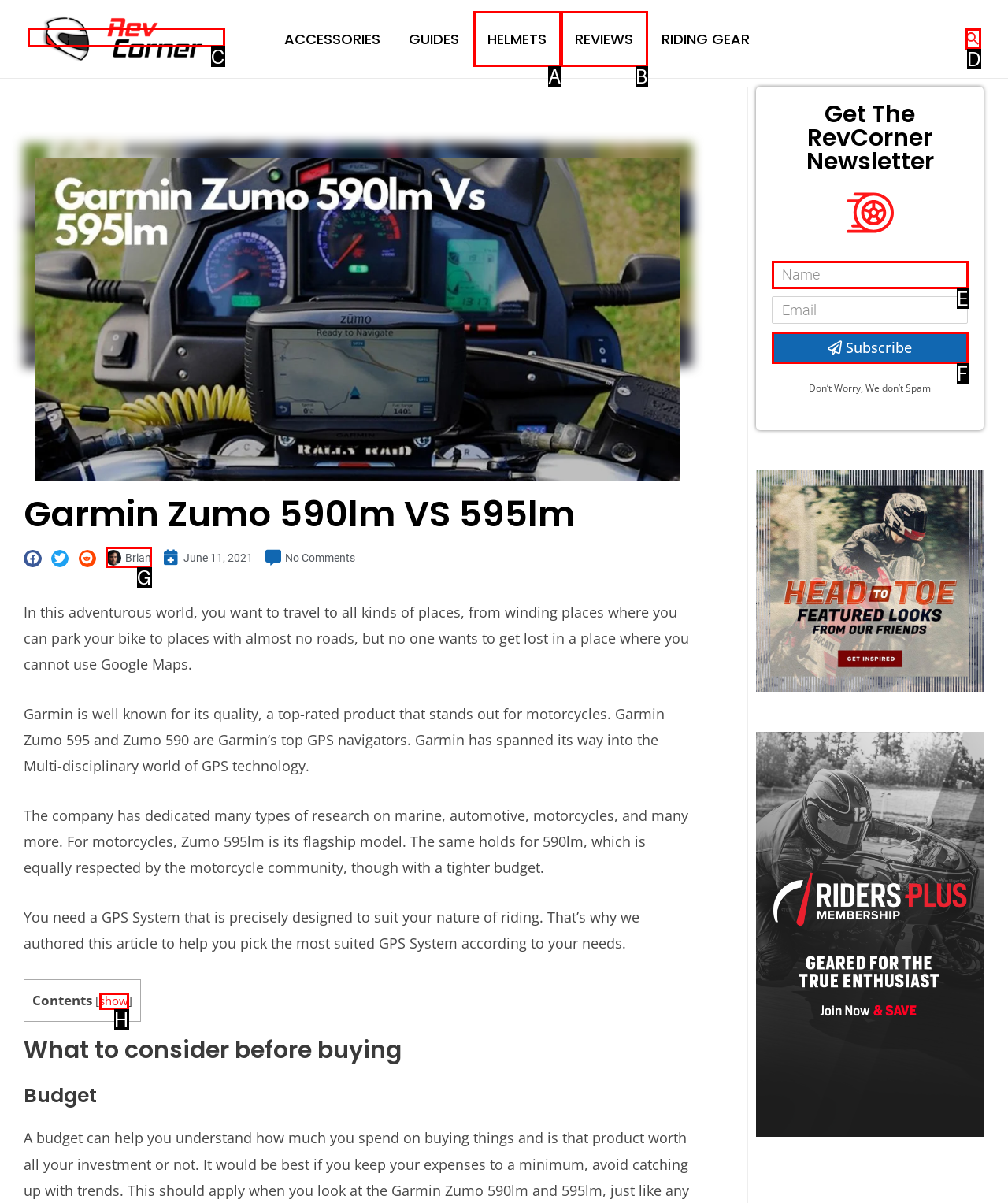Based on the description: Search, select the HTML element that fits best. Provide the letter of the matching option.

D